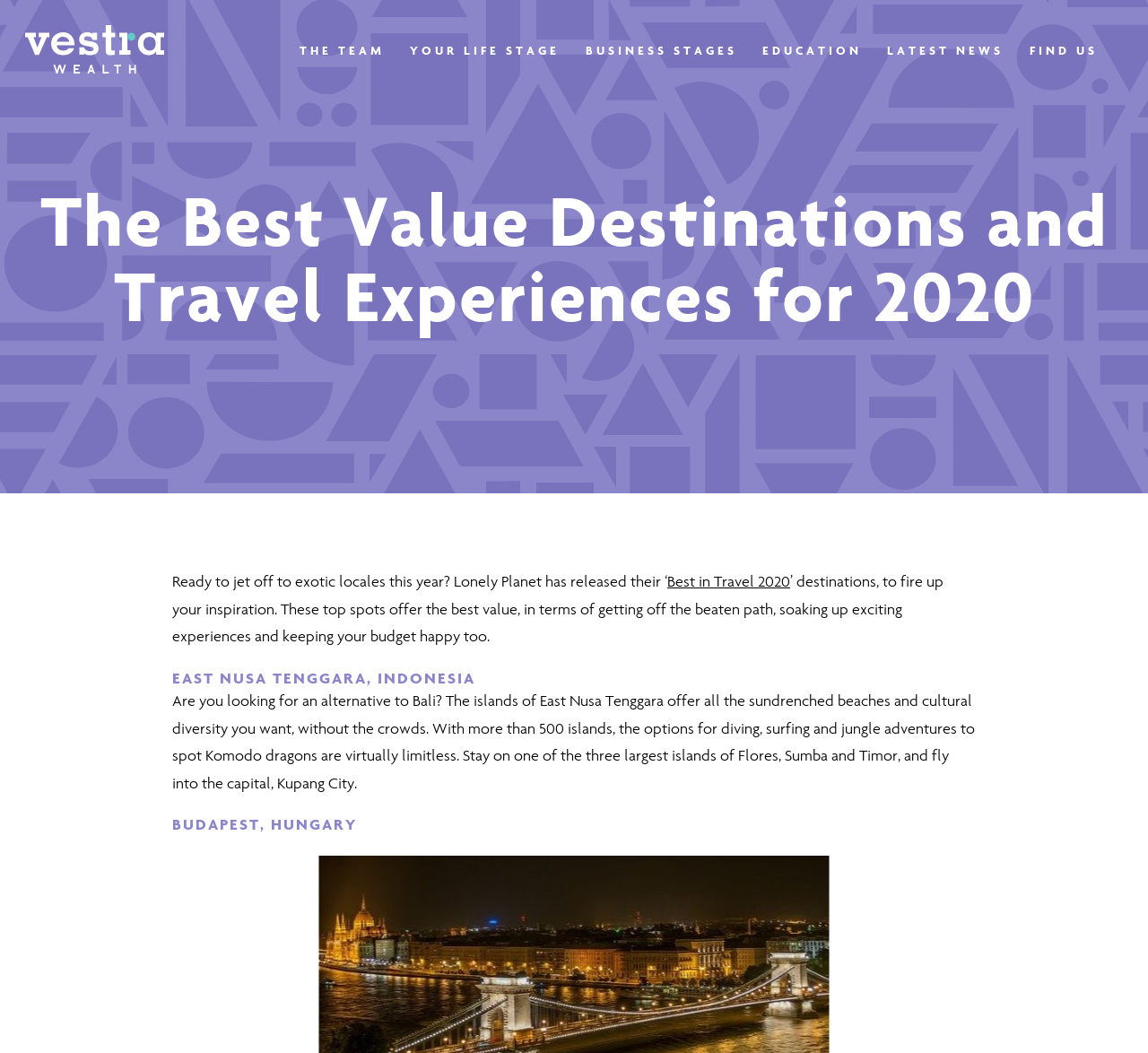Carefully observe the image and respond to the question with a detailed answer:
What is the purpose of the webpage?

By analyzing the webpage content, I found that it provides information about various travel destinations and experiences, with the aim of inspiring readers to plan their trips. The tone and language used are encouraging and informative, suggesting that the purpose of the webpage is to provide travel inspiration.